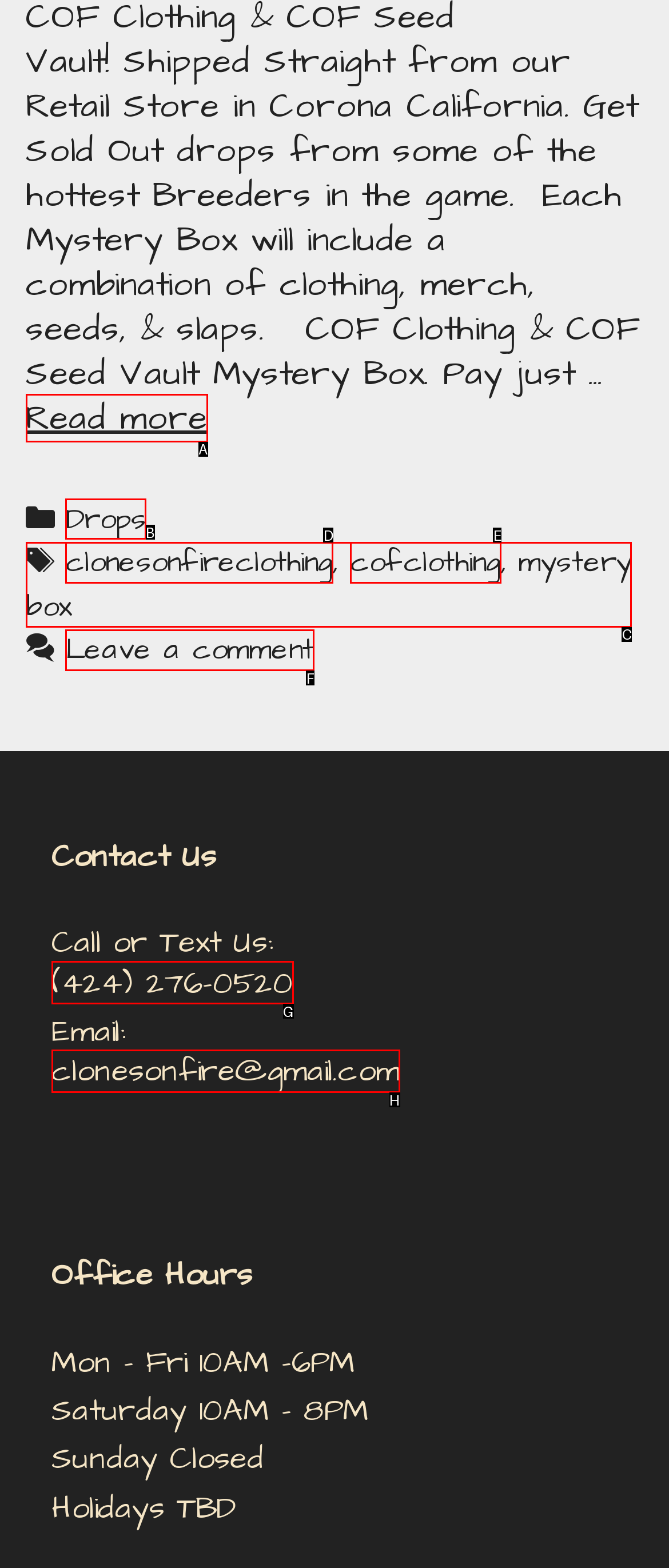Tell me which letter I should select to achieve the following goal: Visit Drops page
Answer with the corresponding letter from the provided options directly.

B